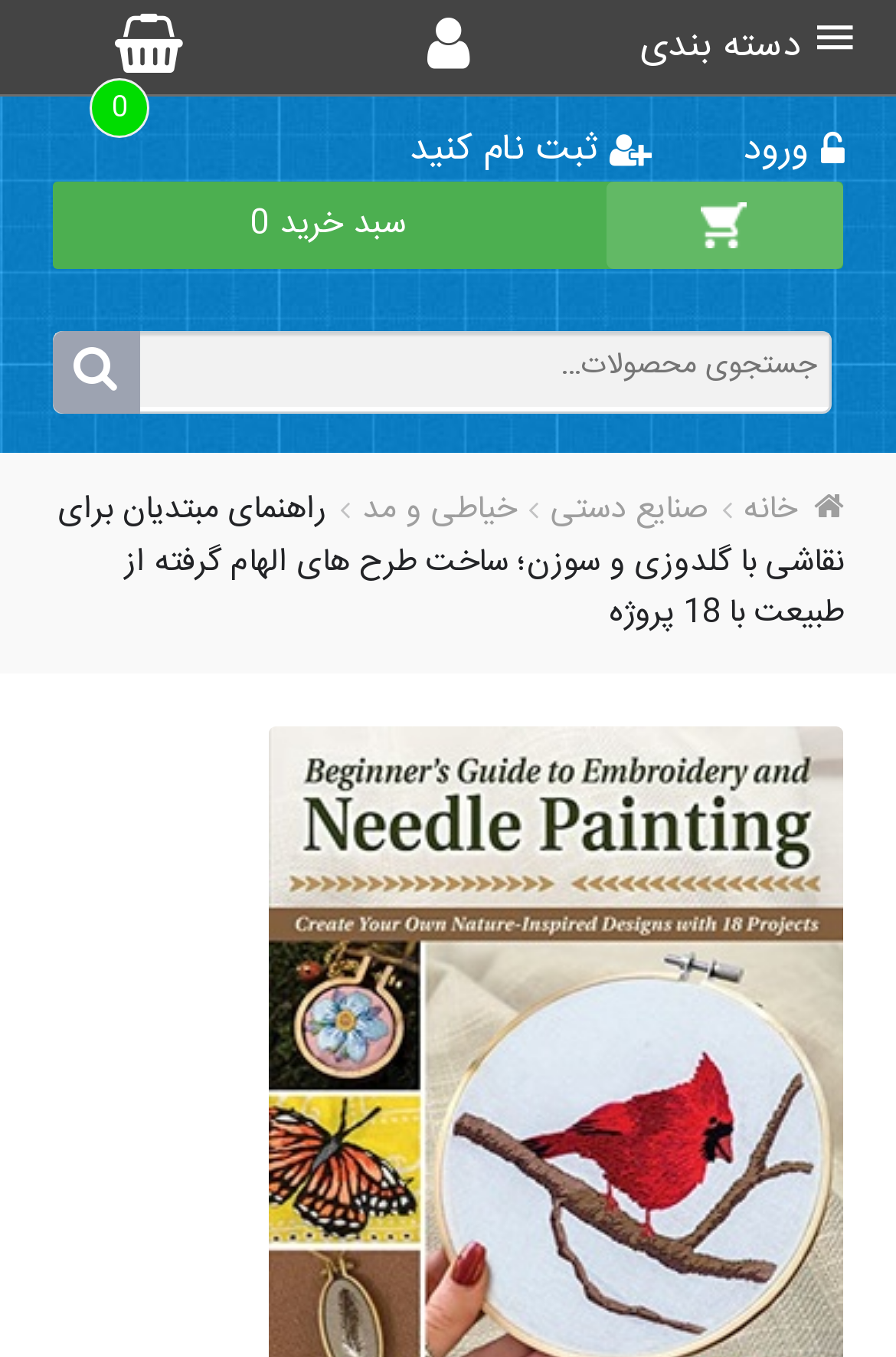Identify the bounding box for the UI element described as: "سبد خرید 0". The coordinates should be four float numbers between 0 and 1, i.e., [left, top, right, bottom].

[0.279, 0.17, 0.456, 0.216]